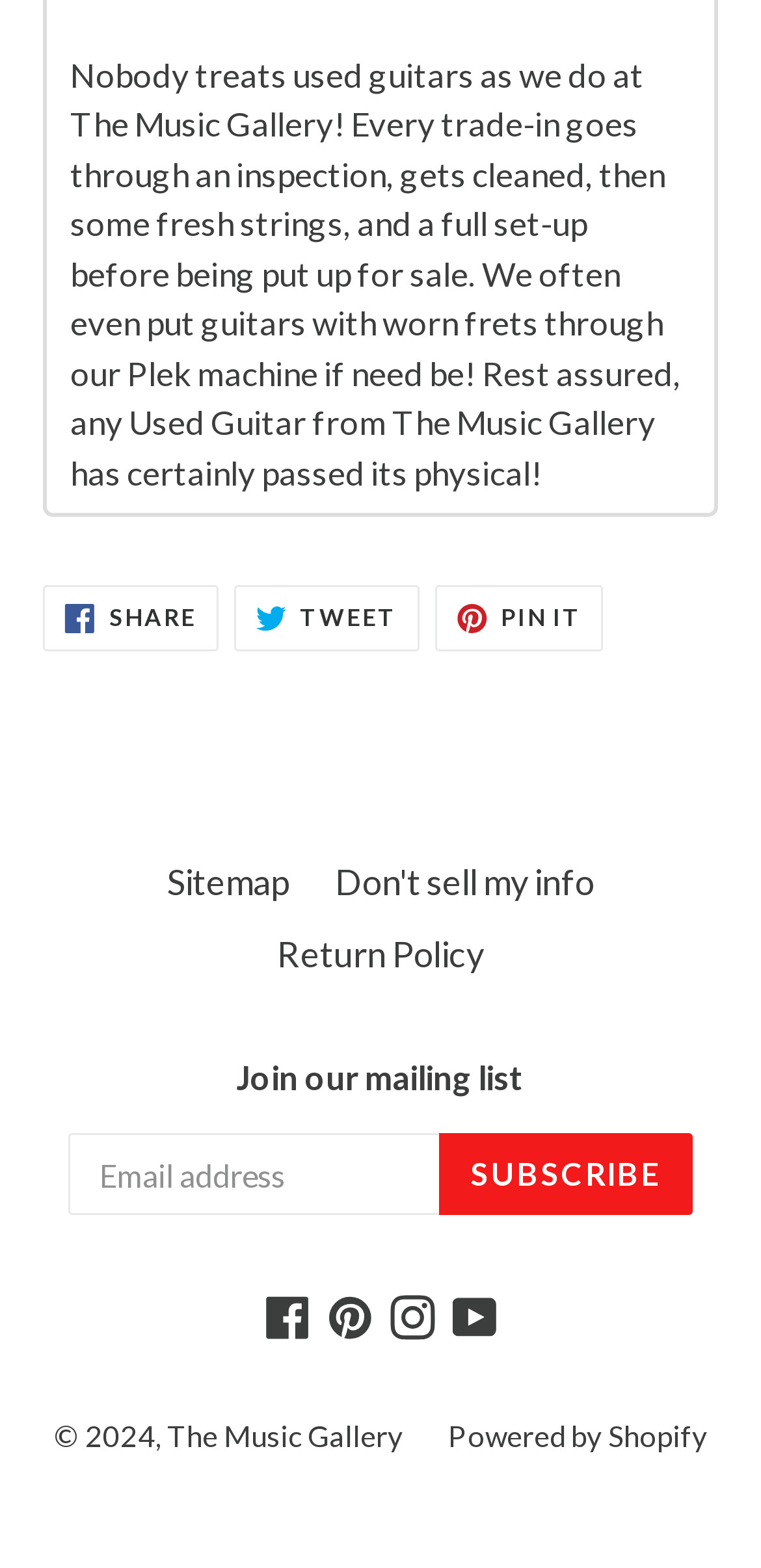What social media platforms is The Music Gallery on?
From the image, respond with a single word or phrase.

Facebook, Pinterest, Instagram, YouTube